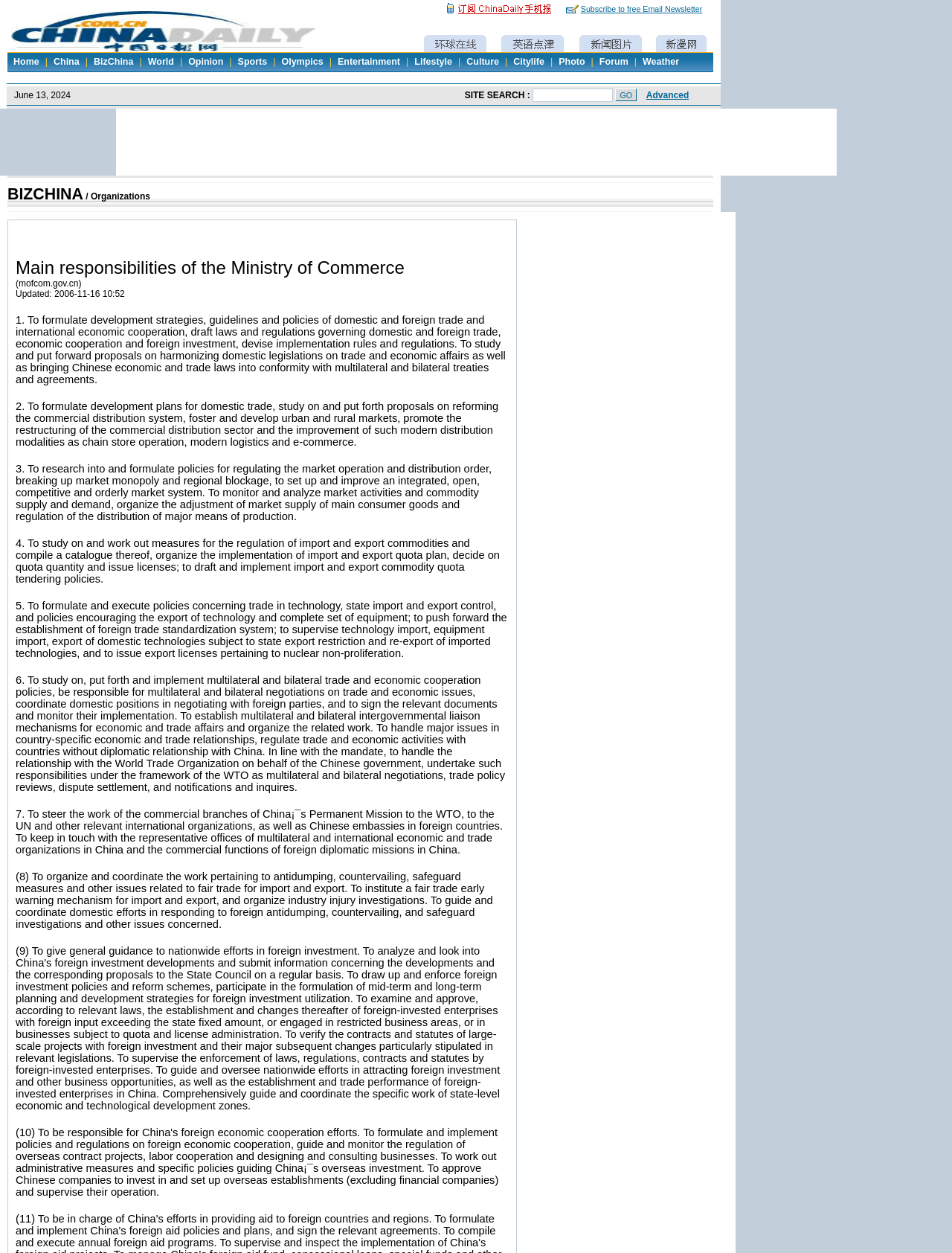What is the purpose of the 'Subscribe to free Email Newsletter' section?
By examining the image, provide a one-word or phrase answer.

To subscribe to a newsletter